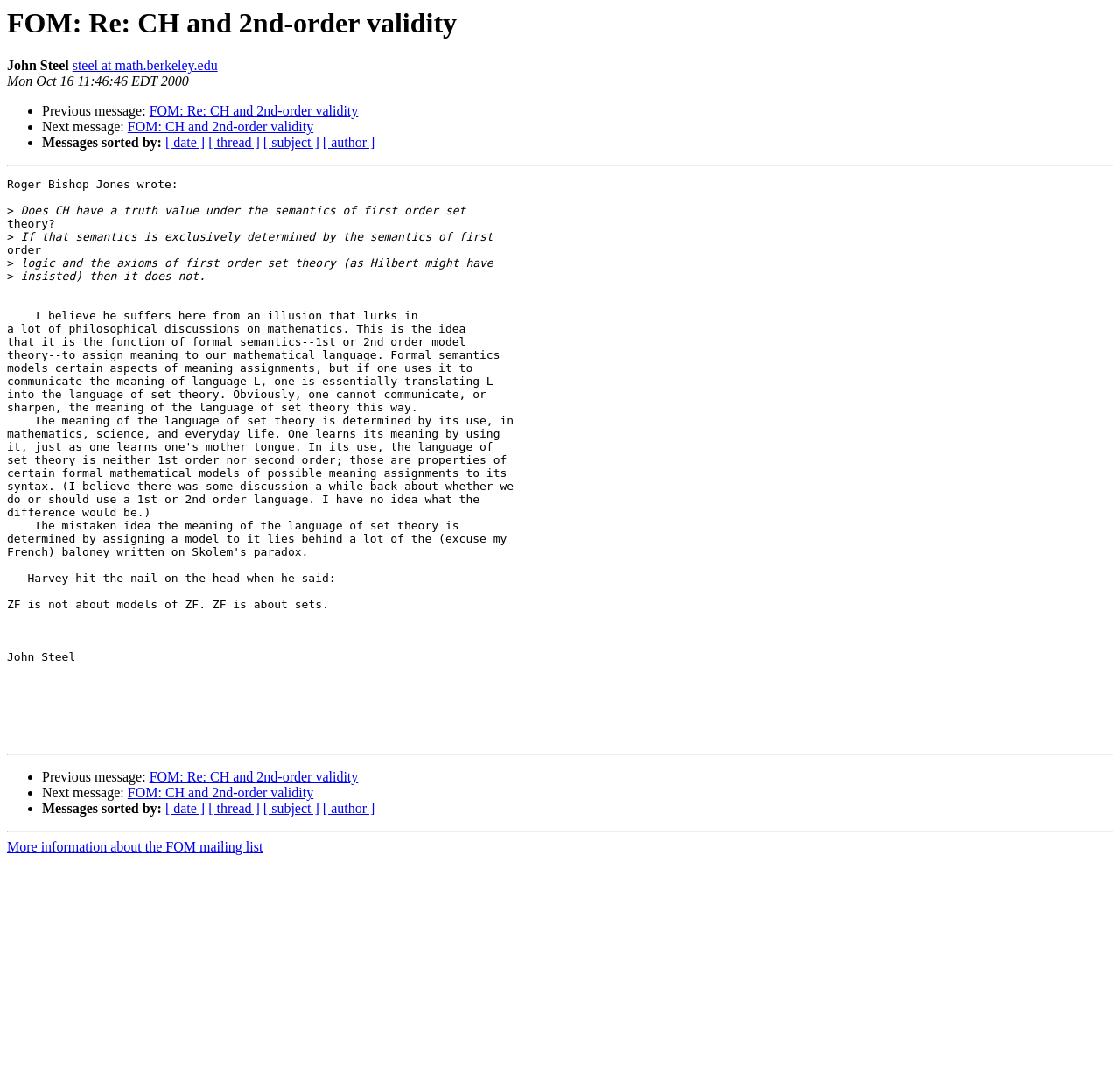Please find the bounding box coordinates for the clickable element needed to perform this instruction: "Get more information about the FOM mailing list".

[0.006, 0.772, 0.235, 0.786]